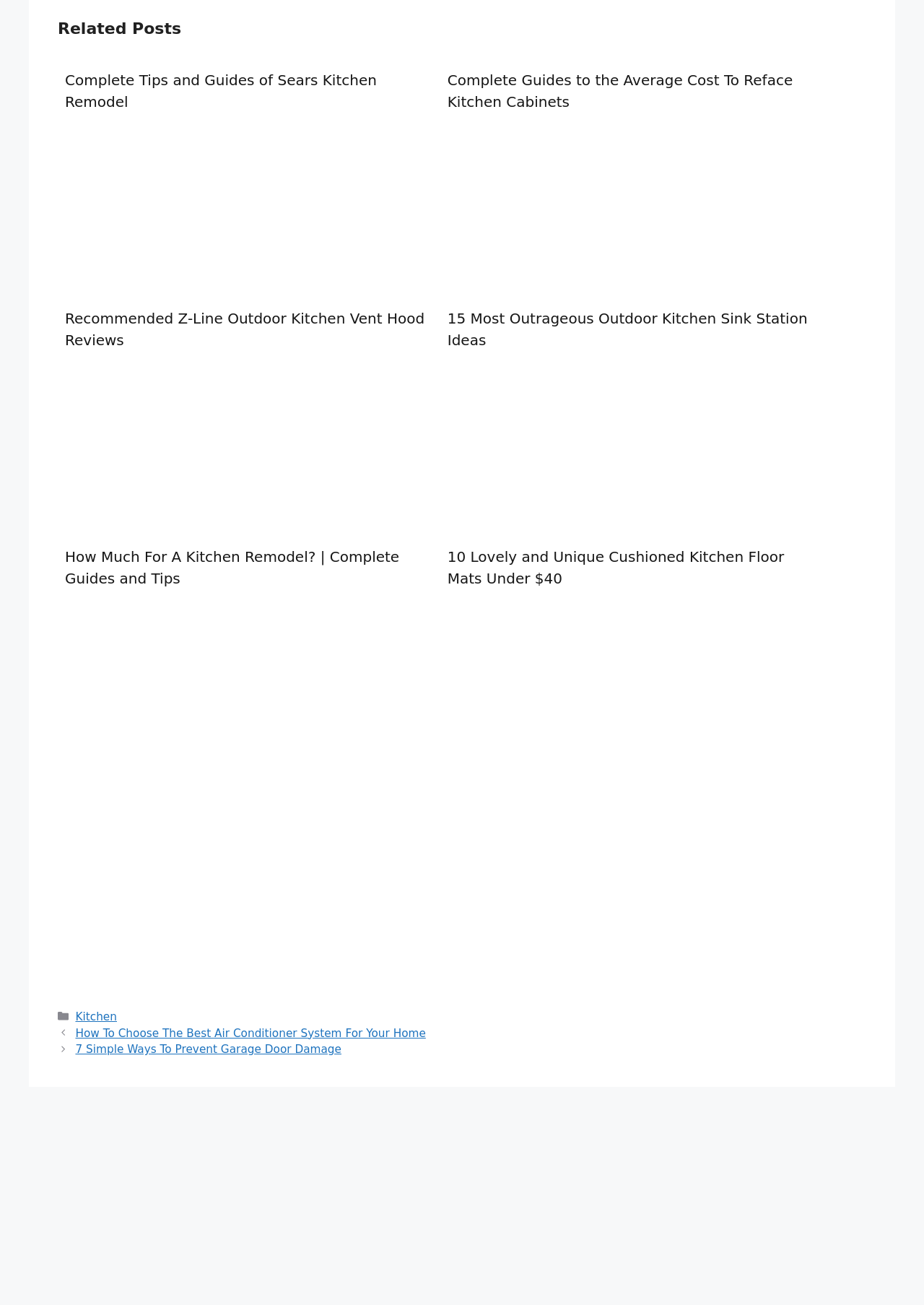Using a single word or phrase, answer the following question: 
How many related posts are there?

5